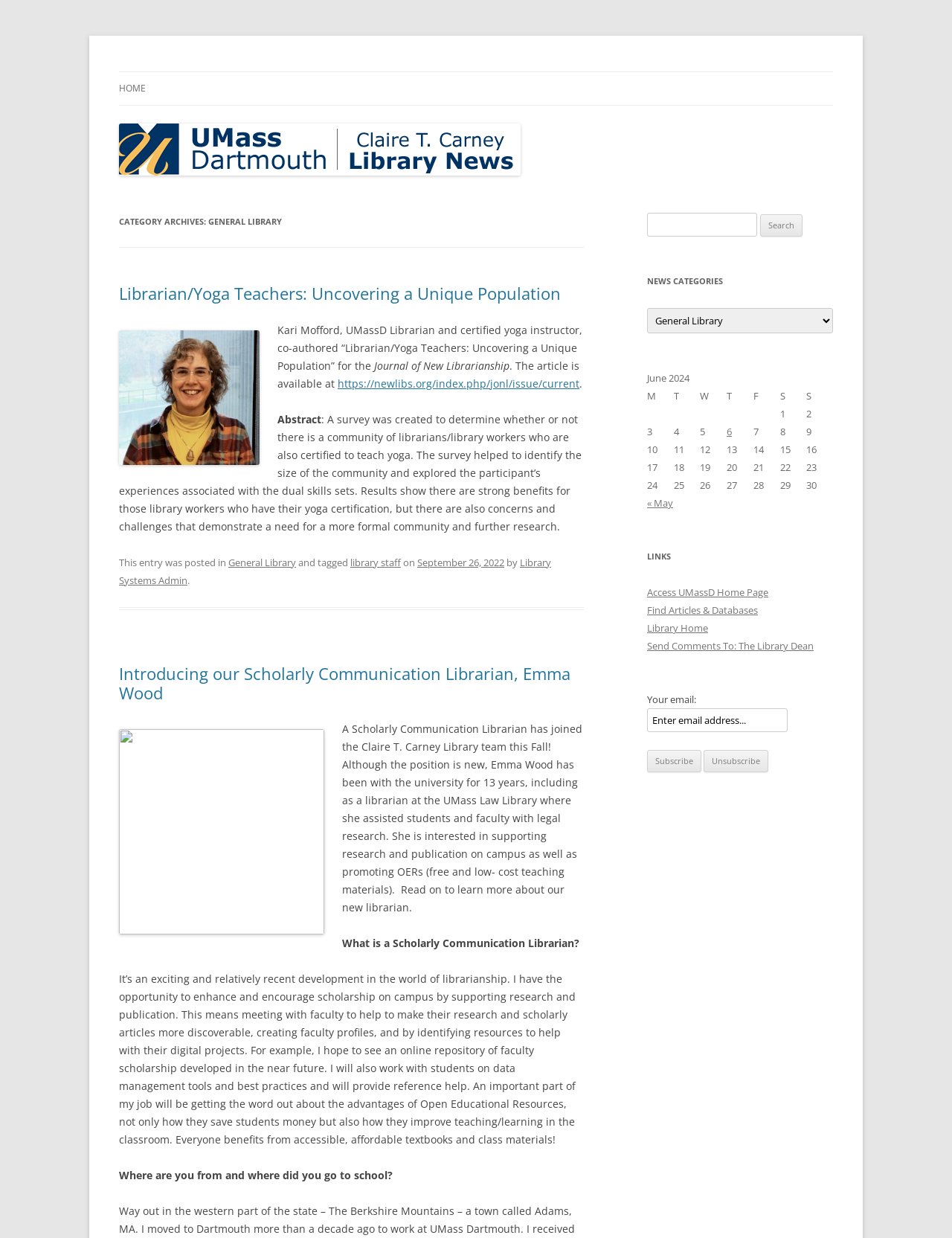Pinpoint the bounding box coordinates of the clickable area necessary to execute the following instruction: "View news categories". The coordinates should be given as four float numbers between 0 and 1, namely [left, top, right, bottom].

[0.68, 0.22, 0.875, 0.235]